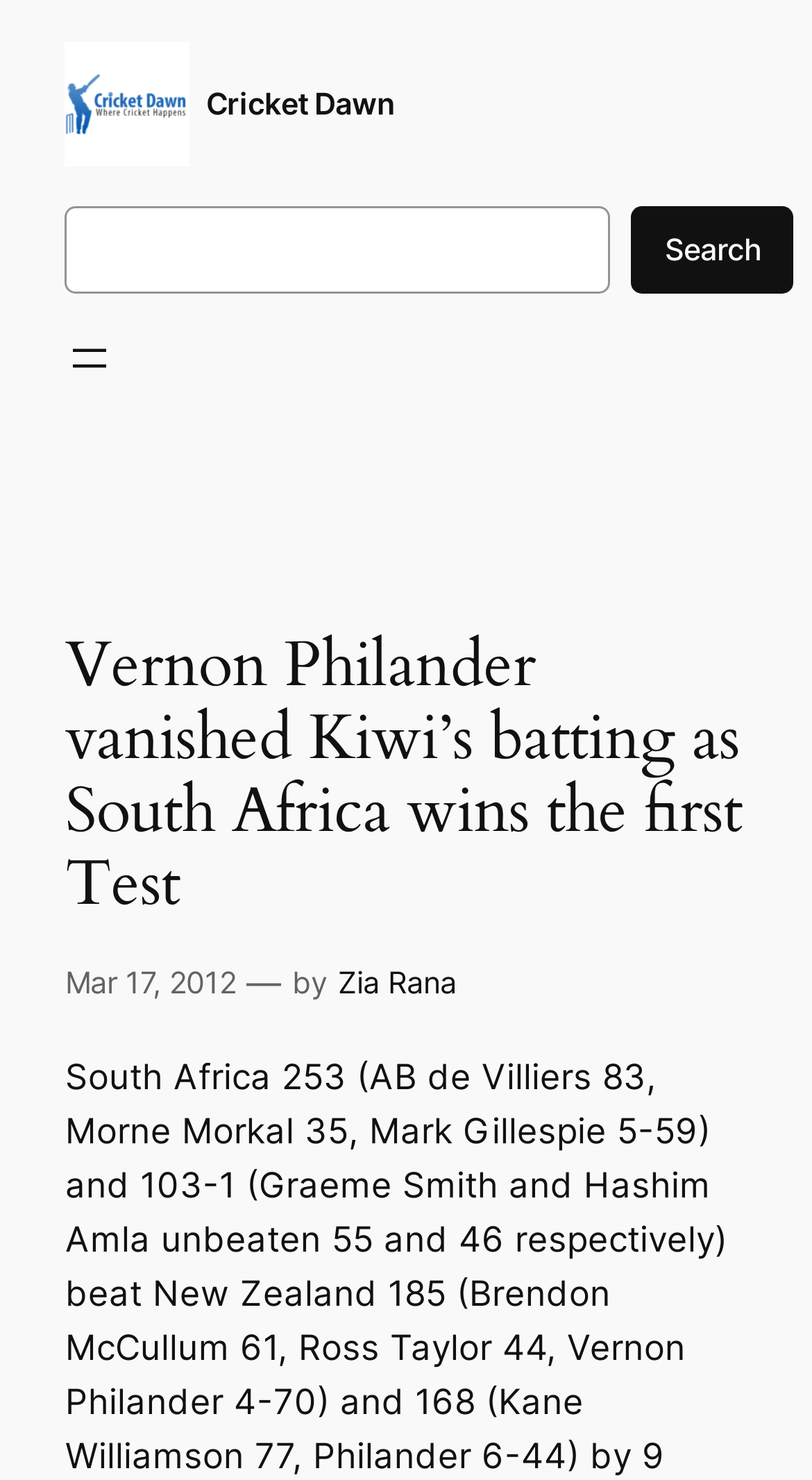What is the main topic of the article?
Give a detailed explanation using the information visible in the image.

The main topic of the article can be inferred from the content of the webpage, which mentions Vernon Philander and South Africa winning a test match. This suggests that the article is about cricket, specifically a match between South Africa and New Zealand.